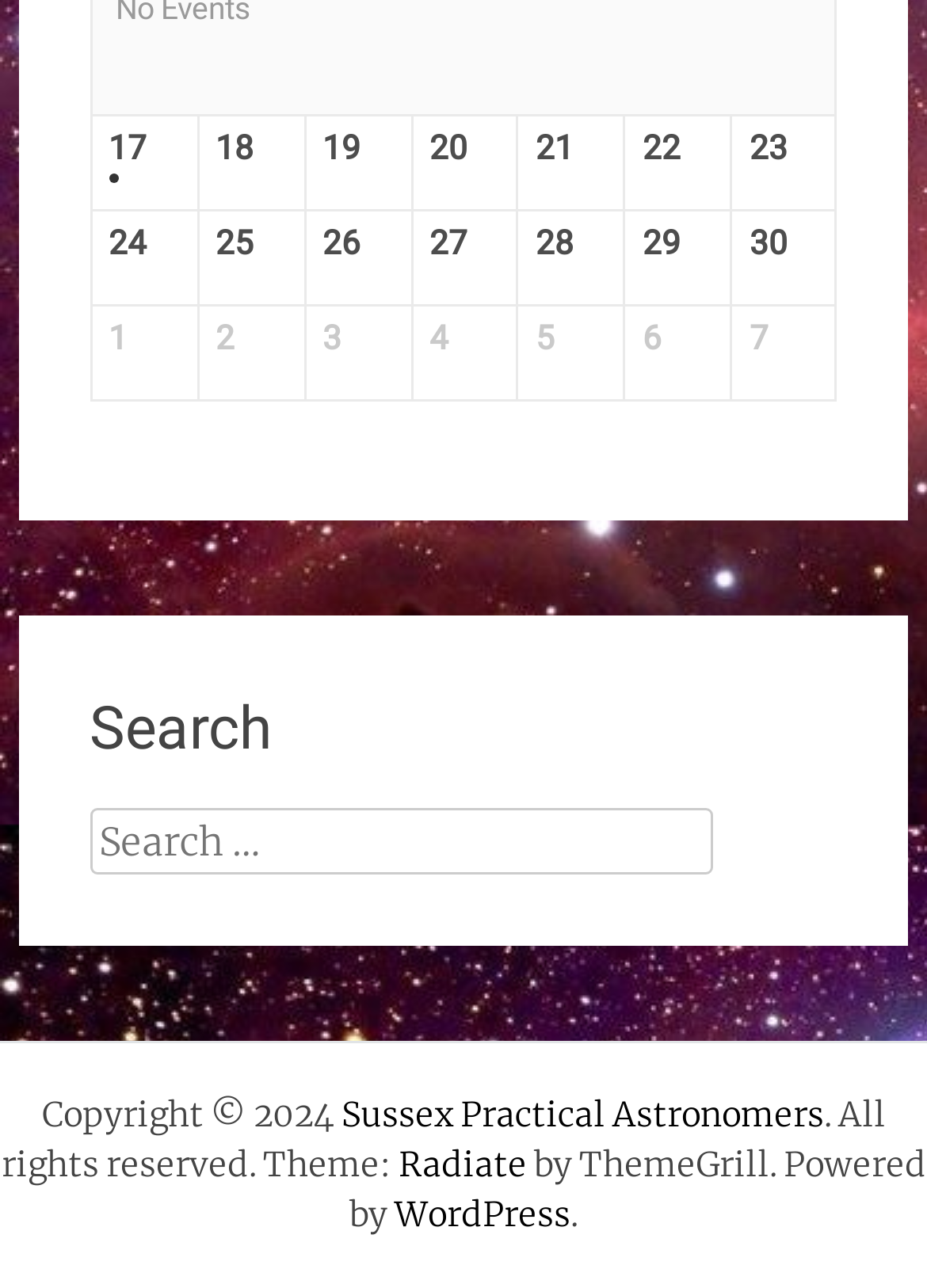Look at the image and answer the question in detail:
What is the theme of the website?

The theme of the website is mentioned at the bottom of the webpage, and it is 'Radiate' by ThemeGrill, as indicated by the link 'Radiate'.